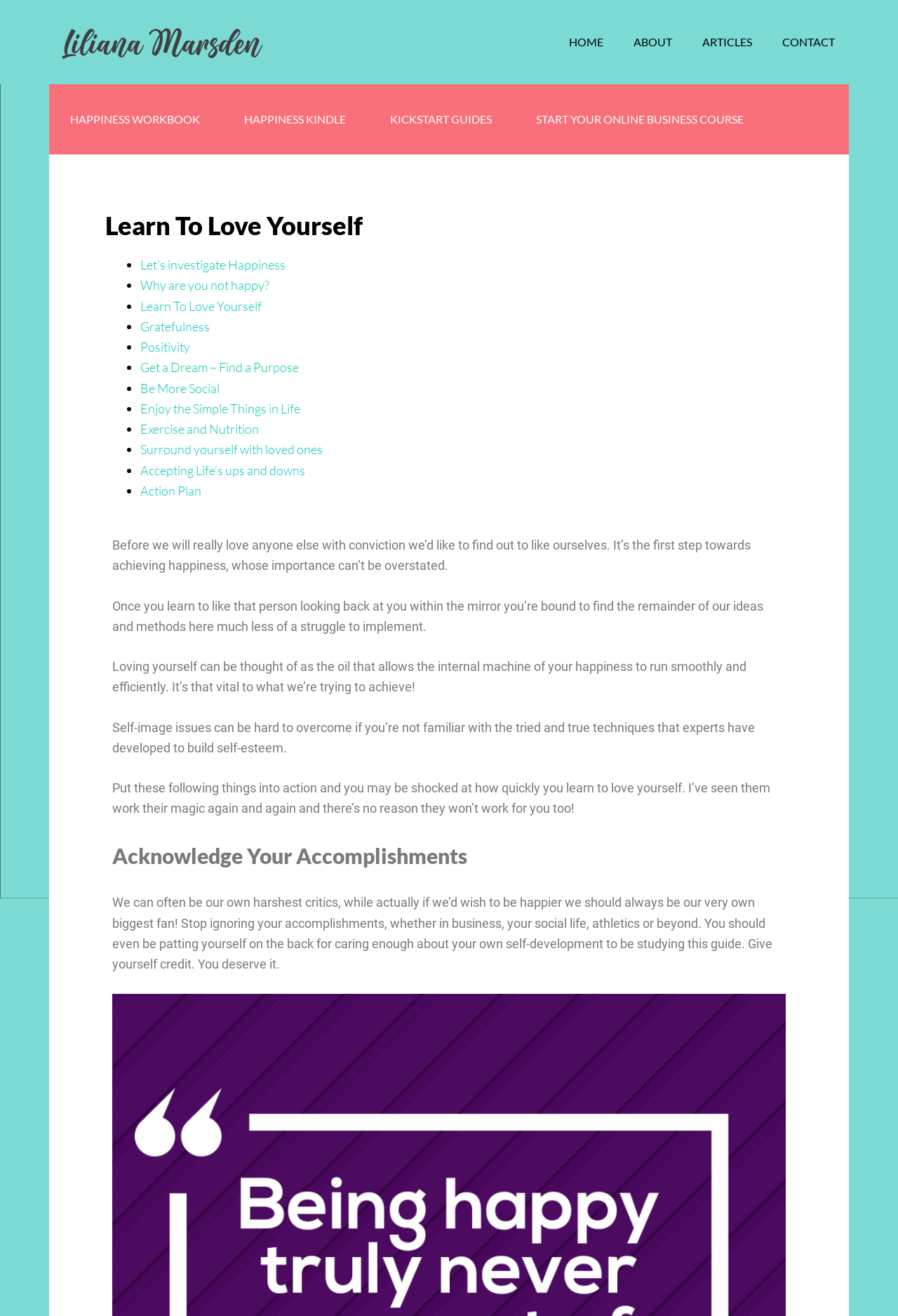Pinpoint the bounding box coordinates of the element to be clicked to execute the instruction: "Click on the 'Let’s investigate Happiness' link".

[0.156, 0.195, 0.318, 0.207]